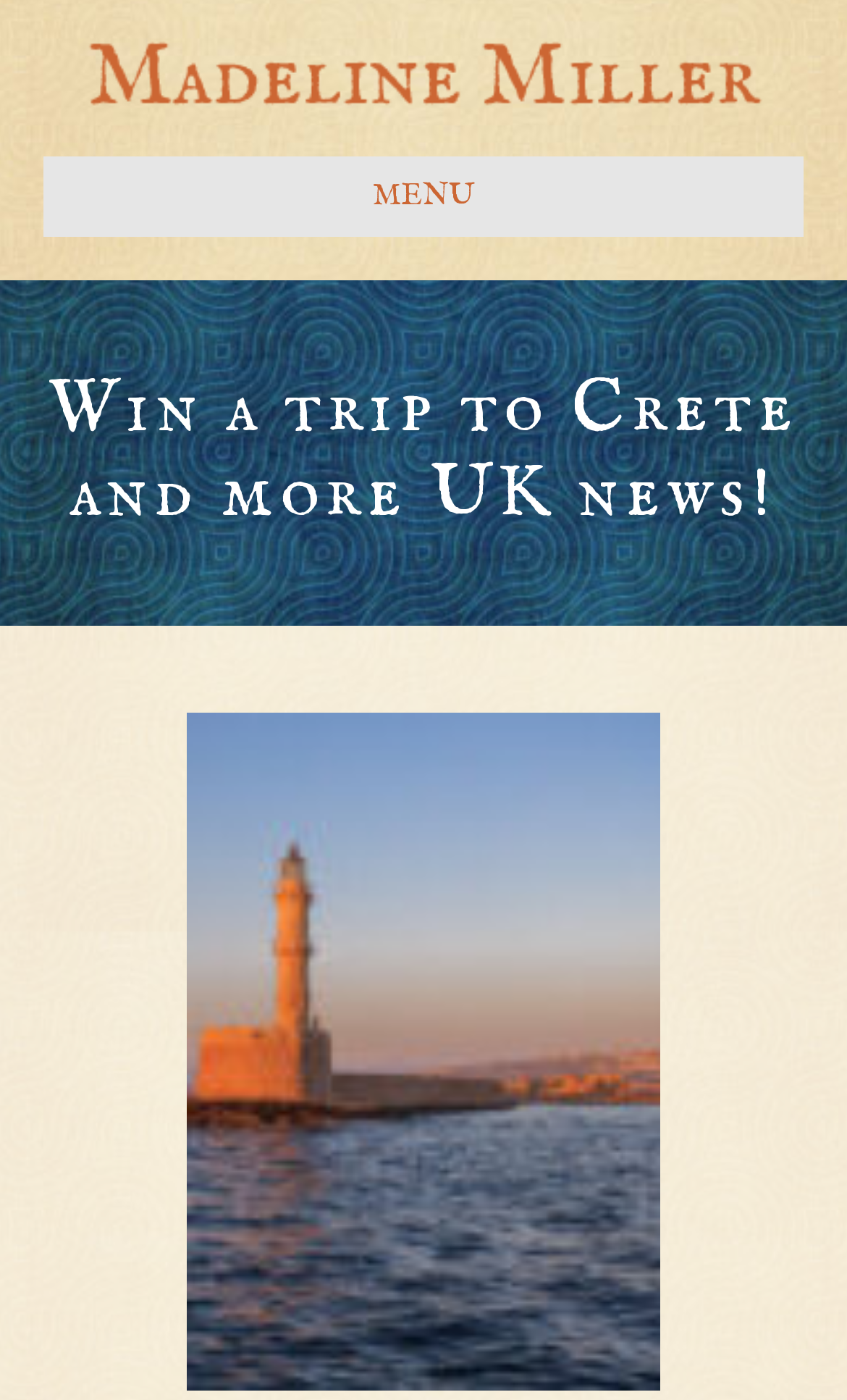Identify the bounding box for the element characterized by the following description: "alt="Madeline Miller"".

[0.051, 0.038, 0.949, 0.07]